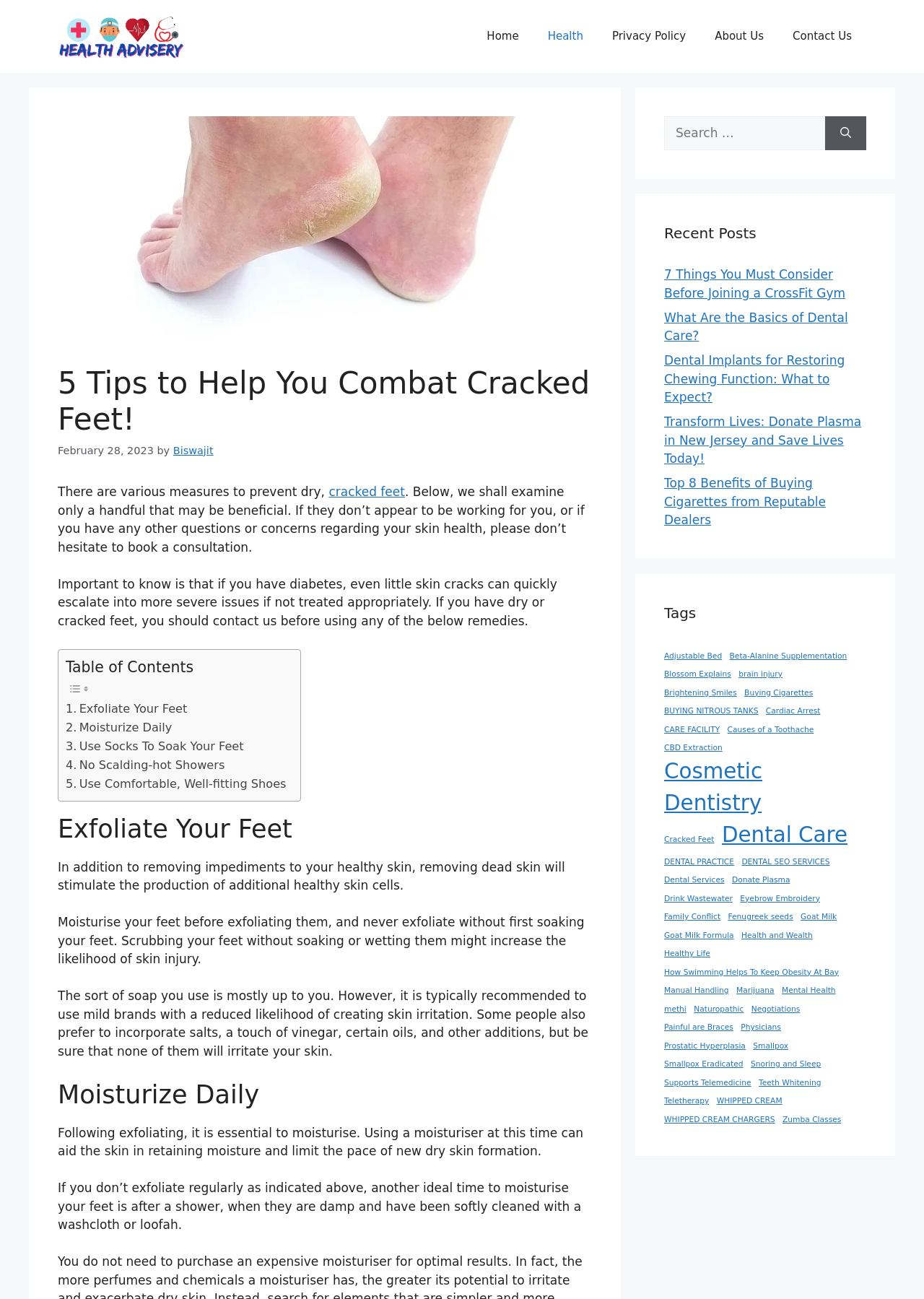Could you find the bounding box coordinates of the clickable area to complete this instruction: "Read 'Recent Posts'"?

[0.719, 0.171, 0.938, 0.188]